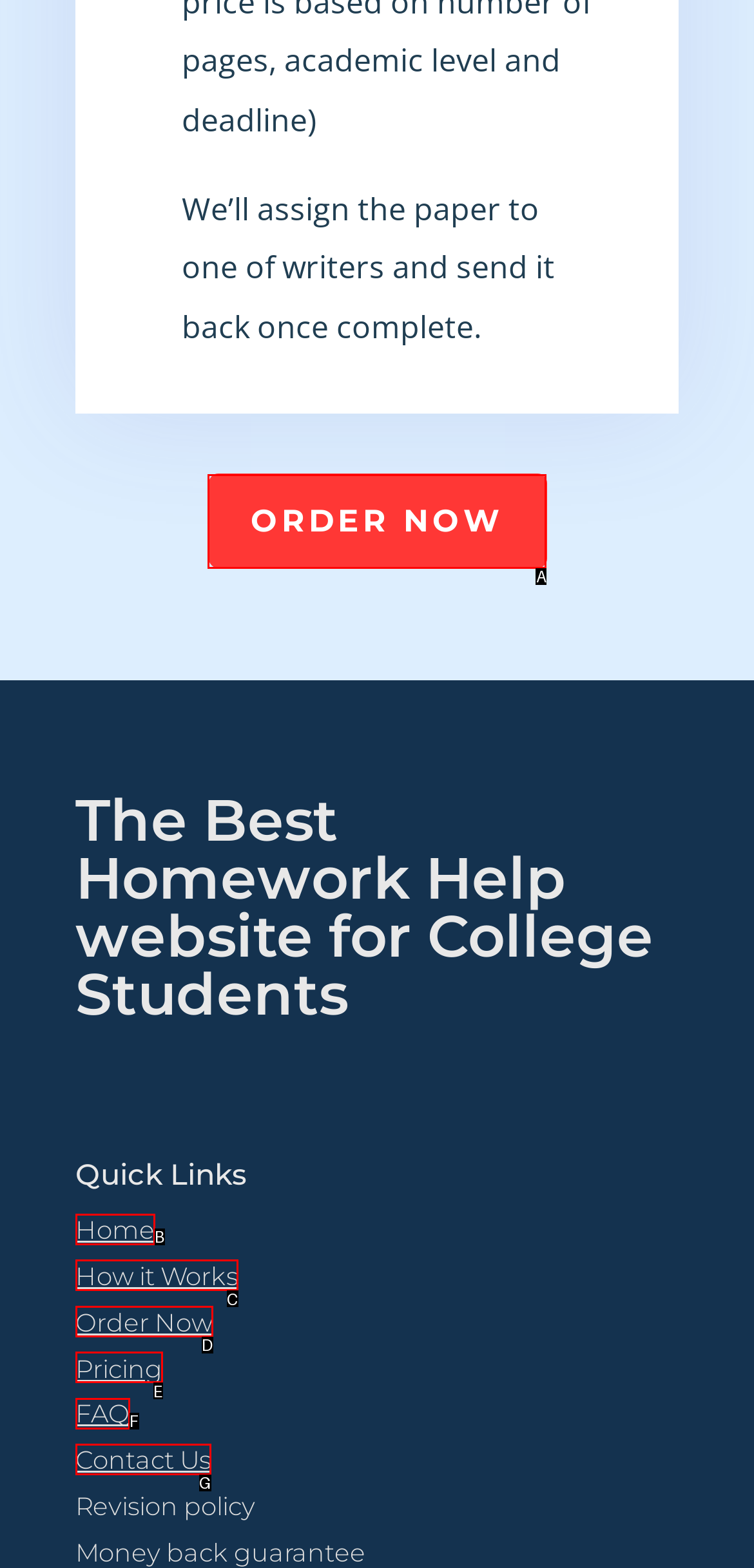Tell me which option best matches this description: How it Works
Answer with the letter of the matching option directly from the given choices.

C